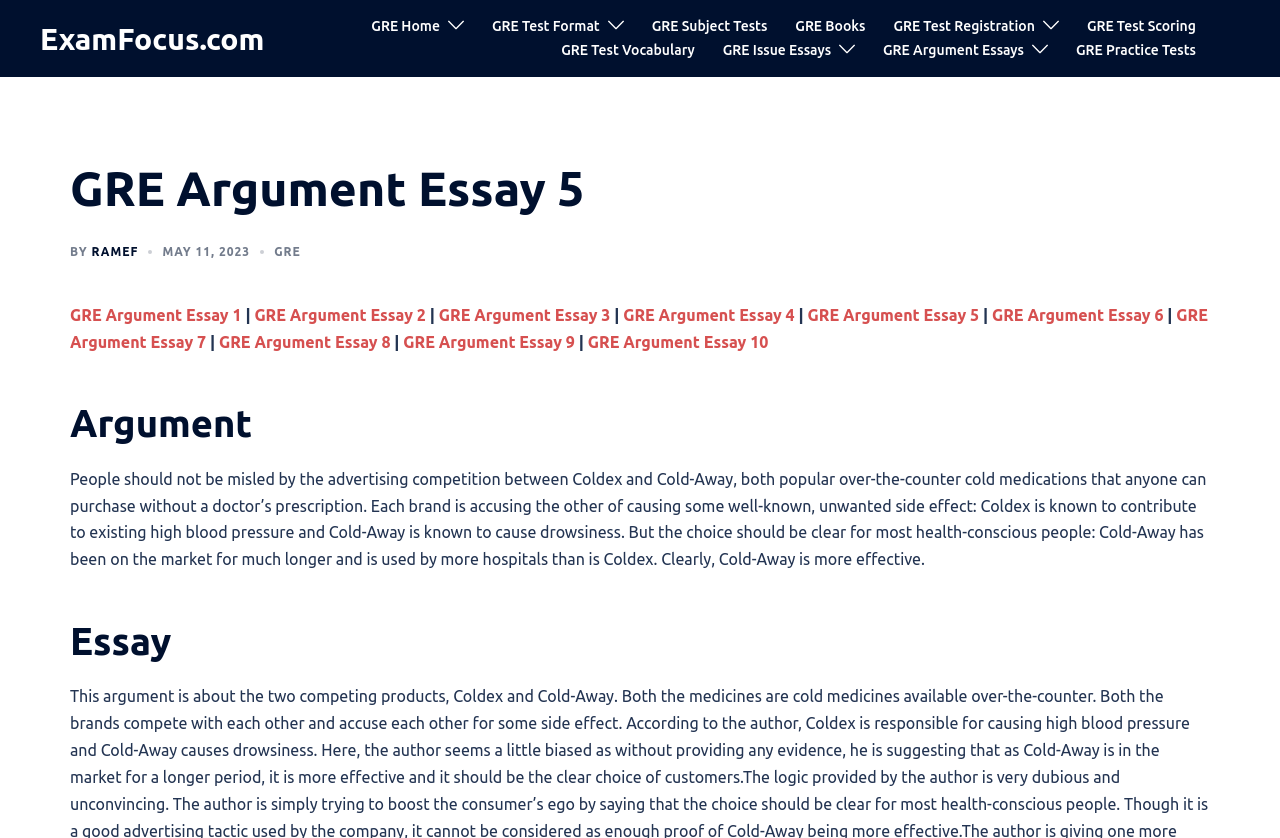Describe the webpage in detail, including text, images, and layout.

The webpage is about GRE Argument Essay 5, with a focus on ExamFocus.com. At the top, there is a navigation menu with links to various GRE-related topics, including GRE Home, GRE Test Format, GRE Subject Tests, and more. Each link is accompanied by a small image. 

Below the navigation menu, there is a header section with a heading "GRE Argument Essay 5" and some metadata, including the author "RAMEF" and the date "MAY 11, 2023". 

Following the header section, there is a list of links to other GRE Argument Essays, from Essay 1 to Essay 10, with each link separated by a vertical bar. 

The main content of the webpage is an argument essay, which discusses the choice between two over-the-counter cold medications, Coldex and Cold-Away. The essay argues that Cold-Away is more effective due to its longer market presence and wider use in hospitals. 

At the bottom of the webpage, there is a heading "Argument" and another heading "Essay", which seem to be section titles.